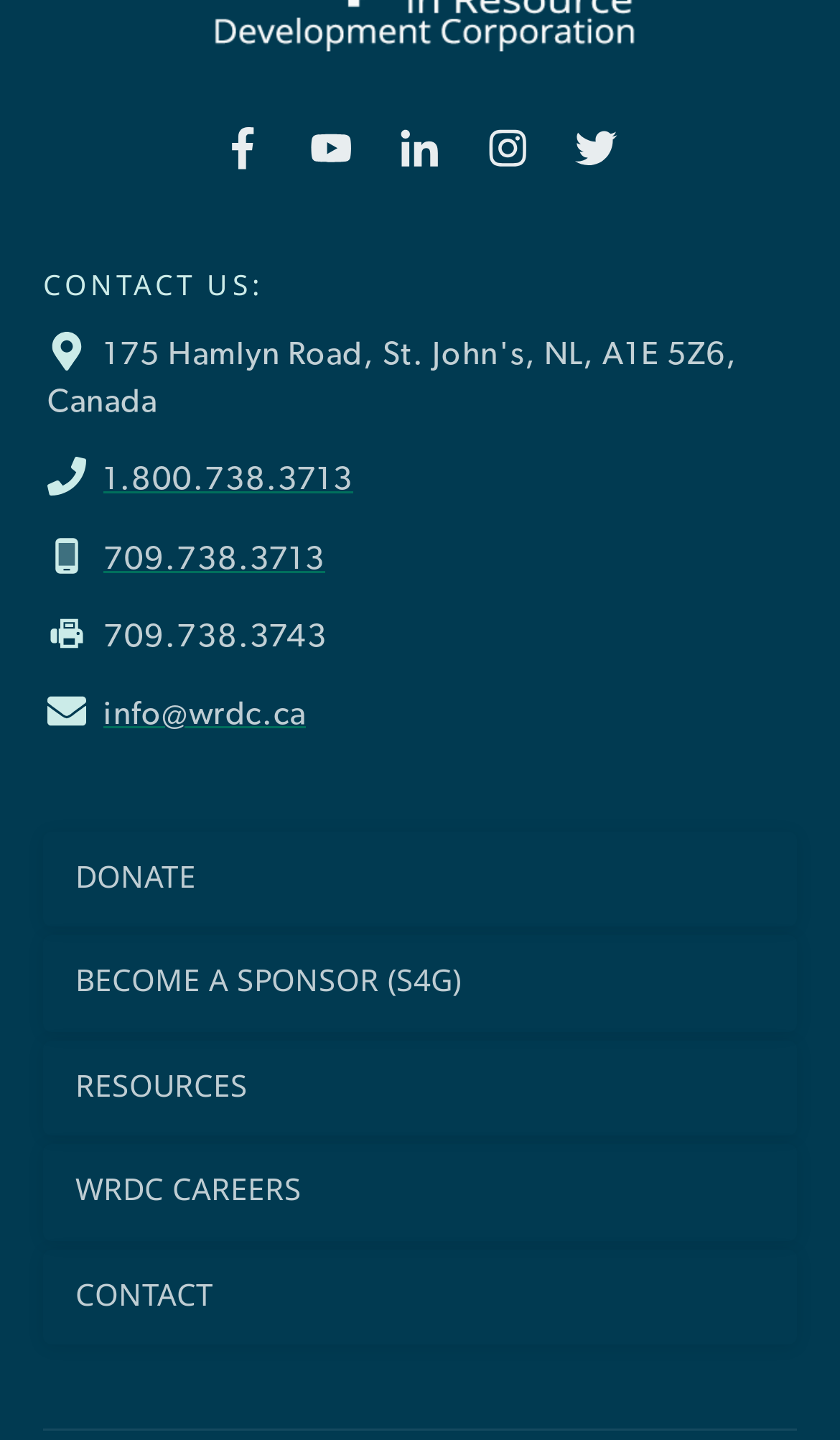What is the text above the phone numbers?
Provide an in-depth and detailed answer to the question.

I found the StaticText element with the text 'CONTACT US:', which is located above the phone numbers.